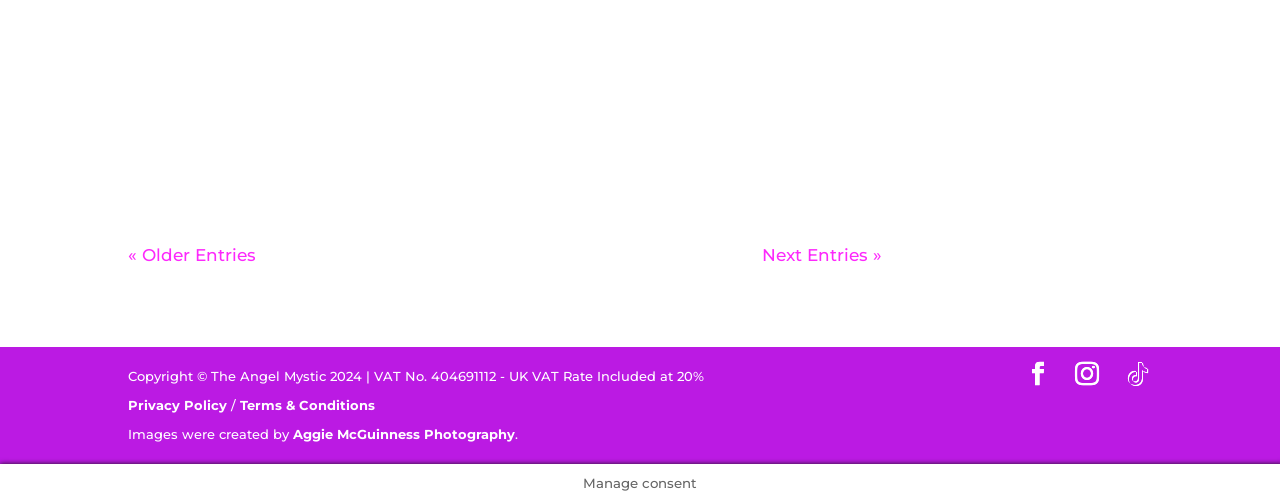Answer the question in one word or a short phrase:
What is the author's experience with anxiety?

It started when family flew the nest